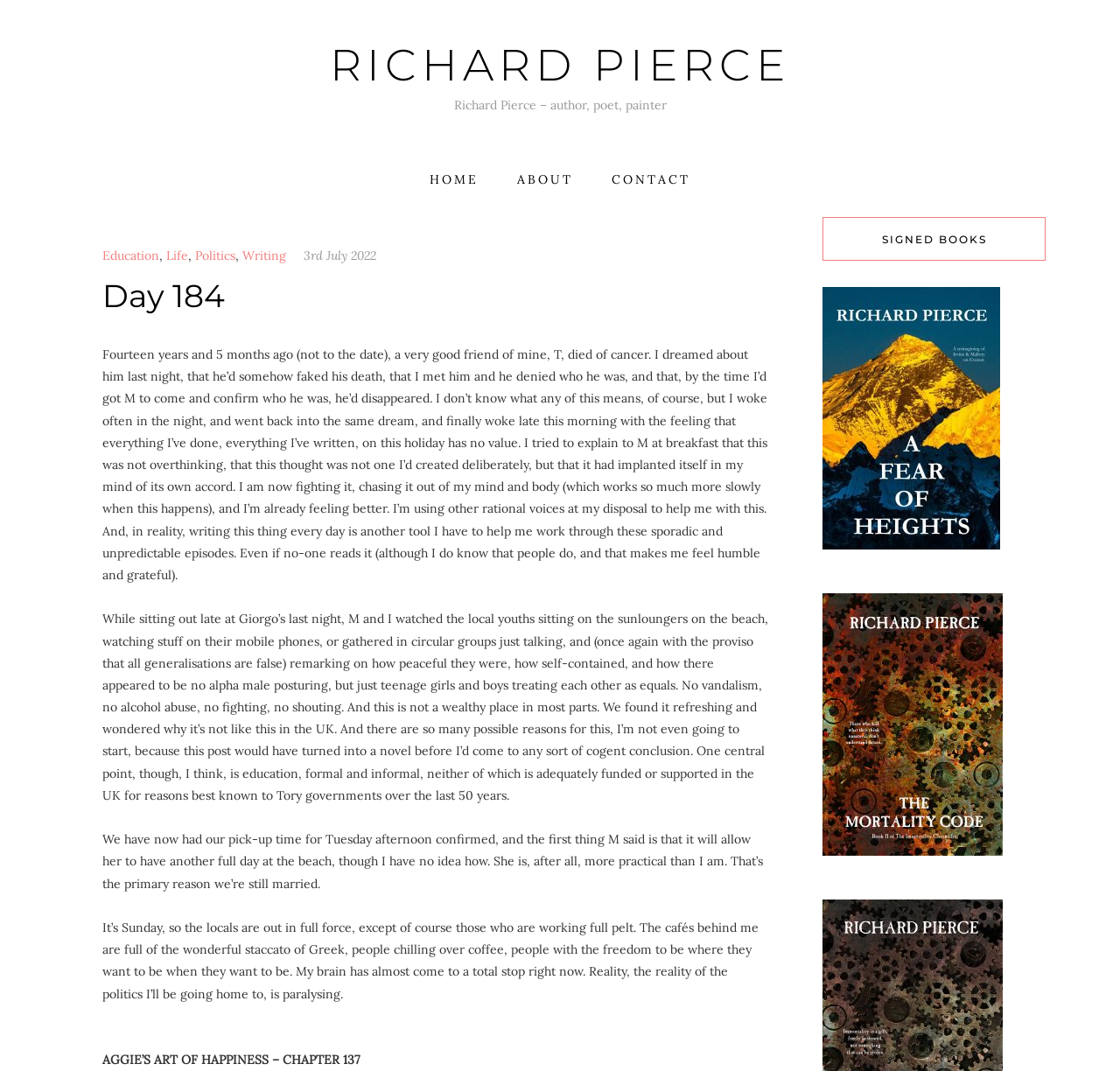What is the topic of the first paragraph?
Ensure your answer is thorough and detailed.

The first paragraph starts with 'Fourteen years and 5 months ago...'. It talks about the author's dream about a friend who died of cancer. The author explains the dream and its aftermath, including the feeling of worthlessness and how they are fighting it.